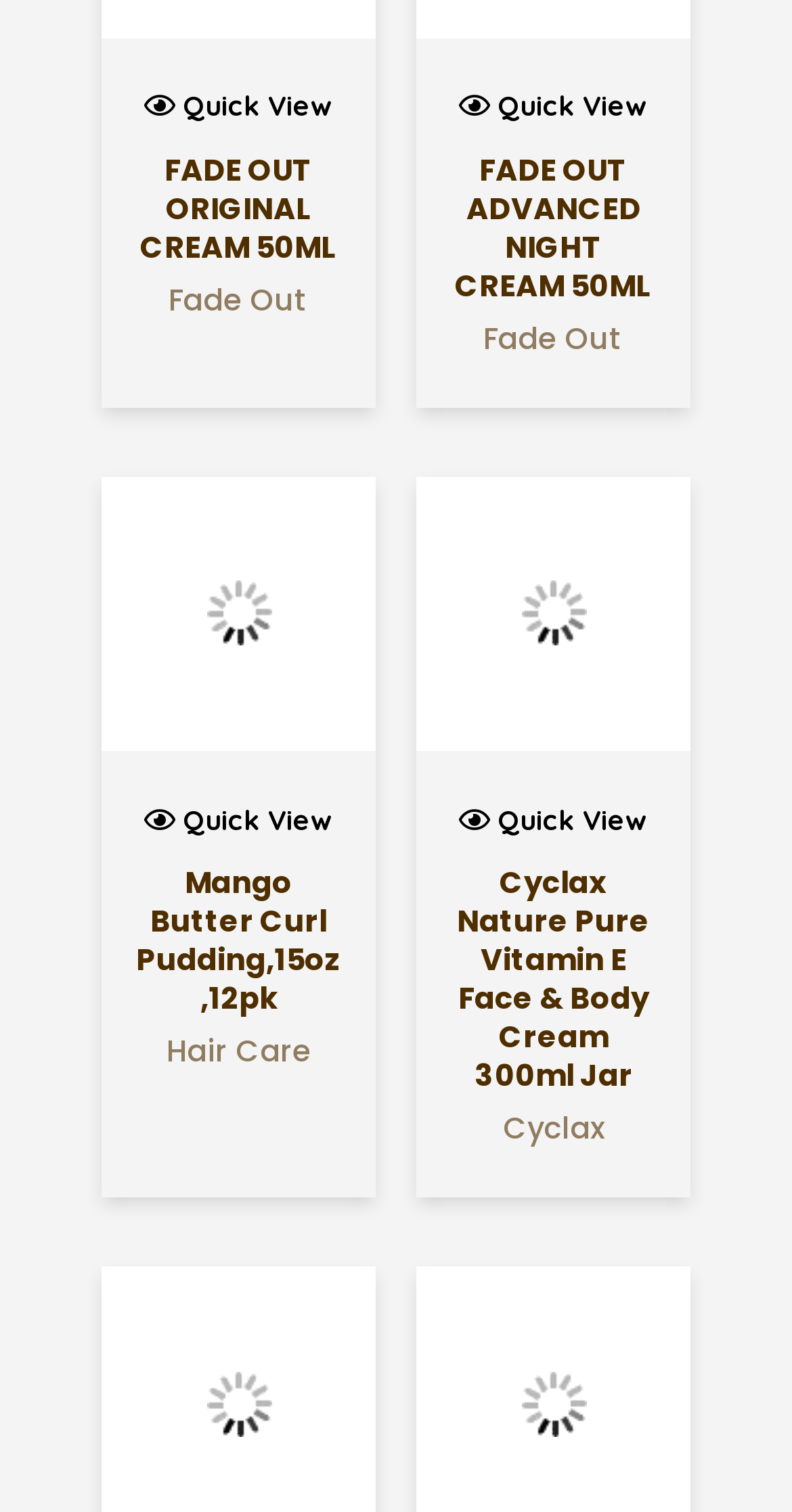Determine the bounding box coordinates for the area that needs to be clicked to fulfill this task: "Quick view of the product". The coordinates must be given as four float numbers between 0 and 1, i.e., [left, top, right, bottom].

[0.541, 0.52, 0.856, 0.563]